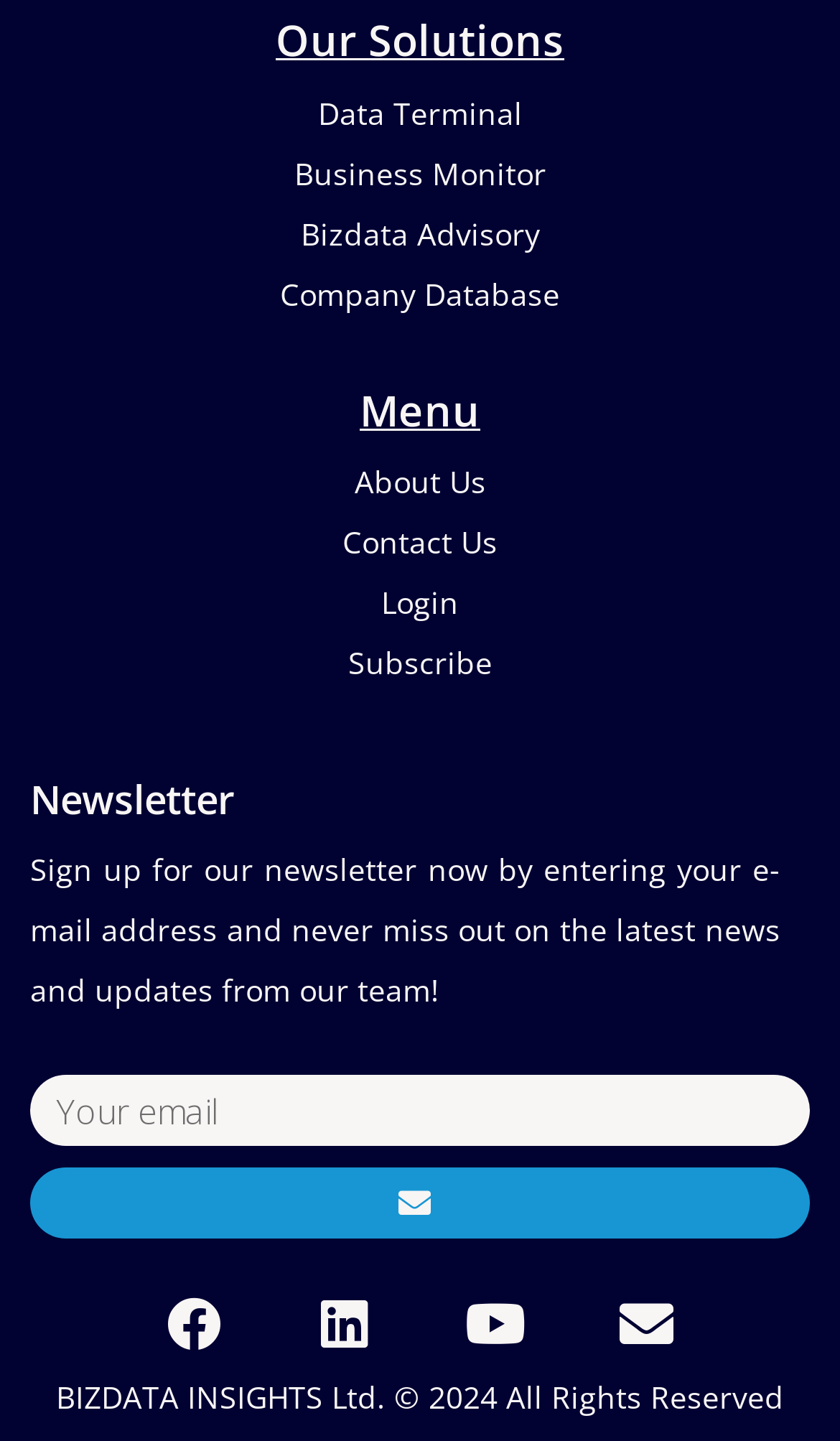Use a single word or phrase to answer the question:
How many links are under 'Our Solutions'?

4